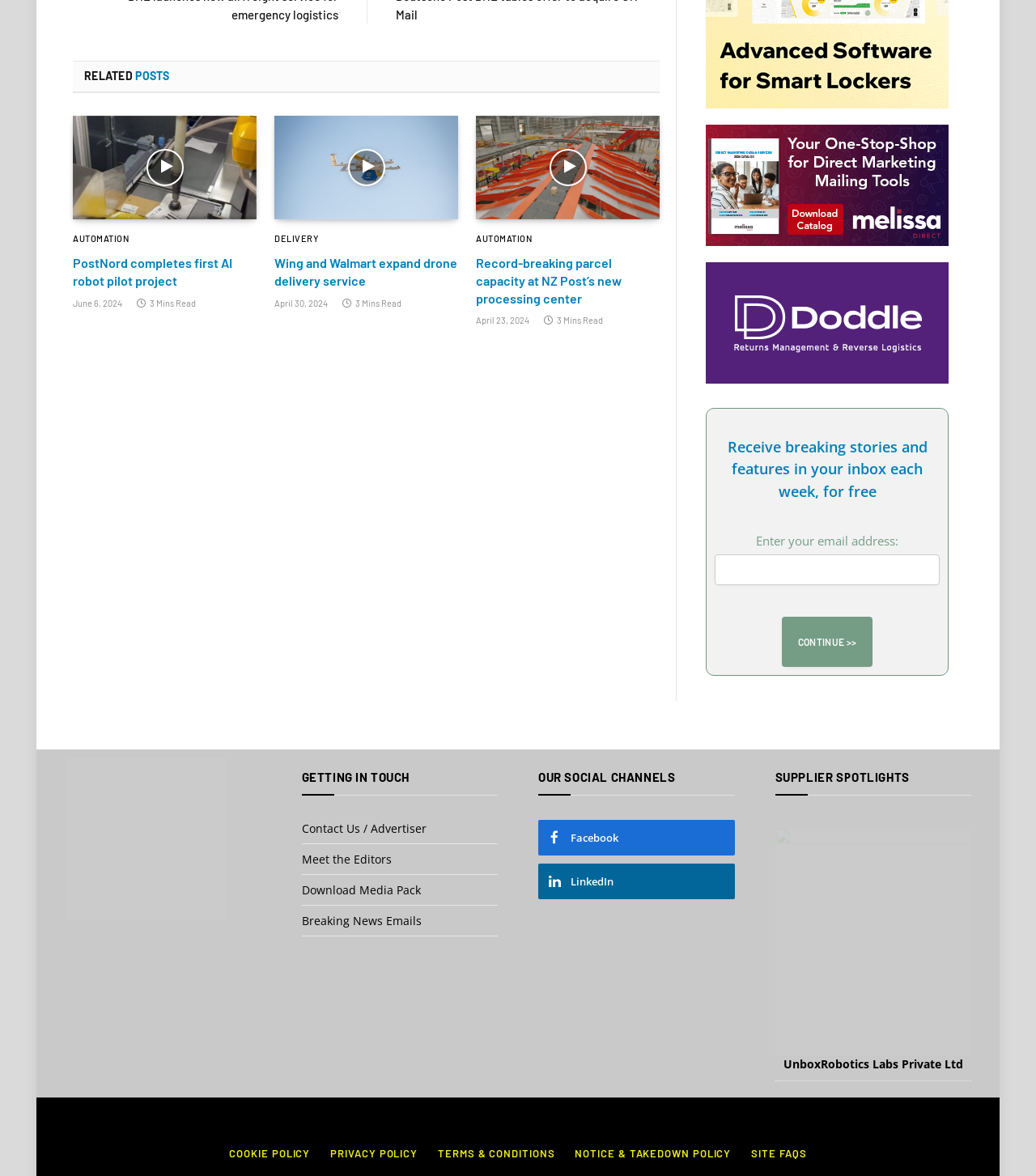Identify the bounding box coordinates for the region to click in order to carry out this instruction: "Enter your email address to receive breaking stories and features". Provide the coordinates using four float numbers between 0 and 1, formatted as [left, top, right, bottom].

[0.69, 0.472, 0.907, 0.498]